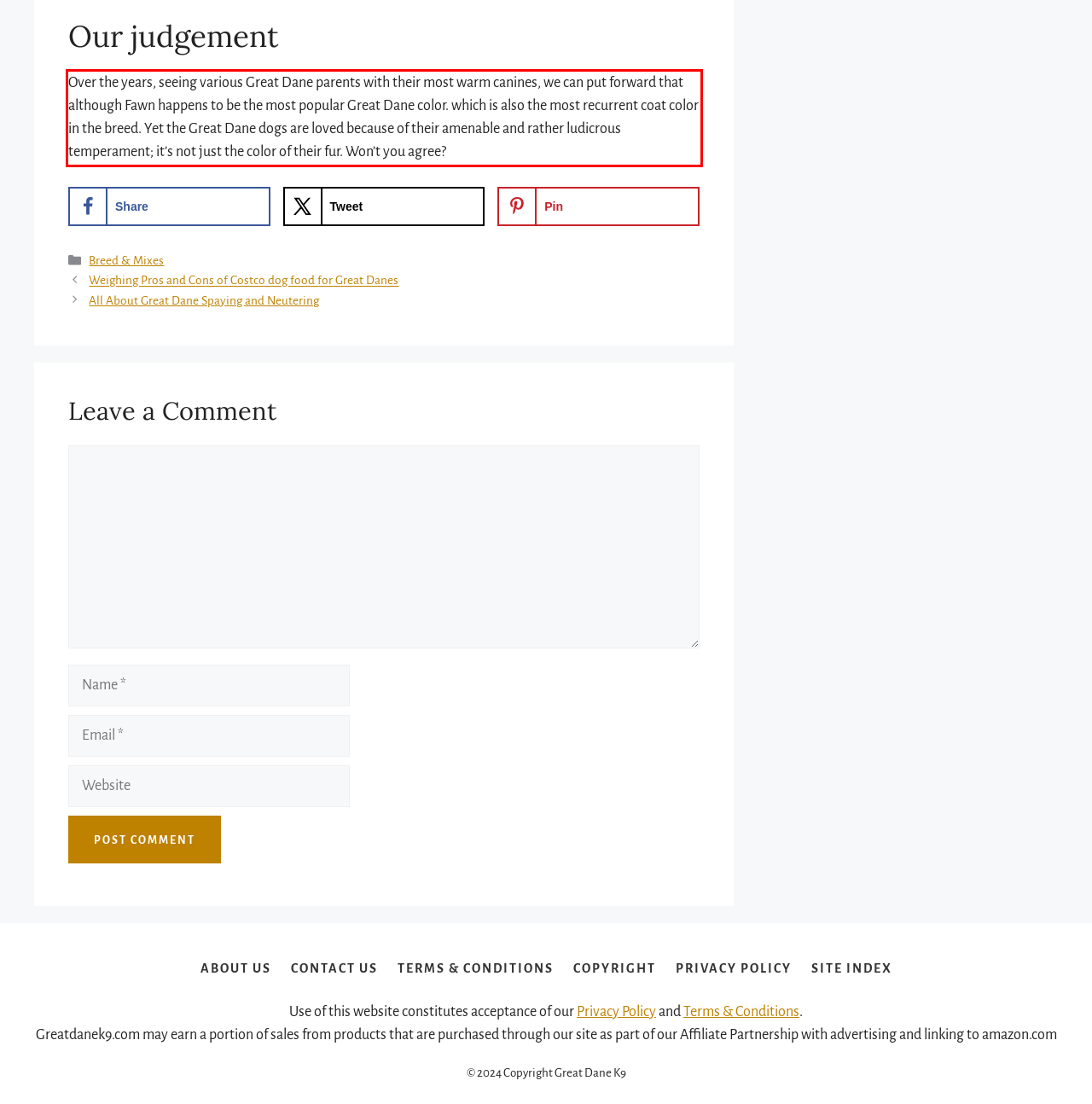You are given a webpage screenshot with a red bounding box around a UI element. Extract and generate the text inside this red bounding box.

Over the years, seeing various Great Dane parents with their most warm canines, we can put forward that although Fawn happens to be the most popular Great Dane color. which is also the most recurrent coat color in the breed. Yet the Great Dane dogs are loved because of their amenable and rather ludicrous temperament; it’s not just the color of their fur. Won’t you agree?